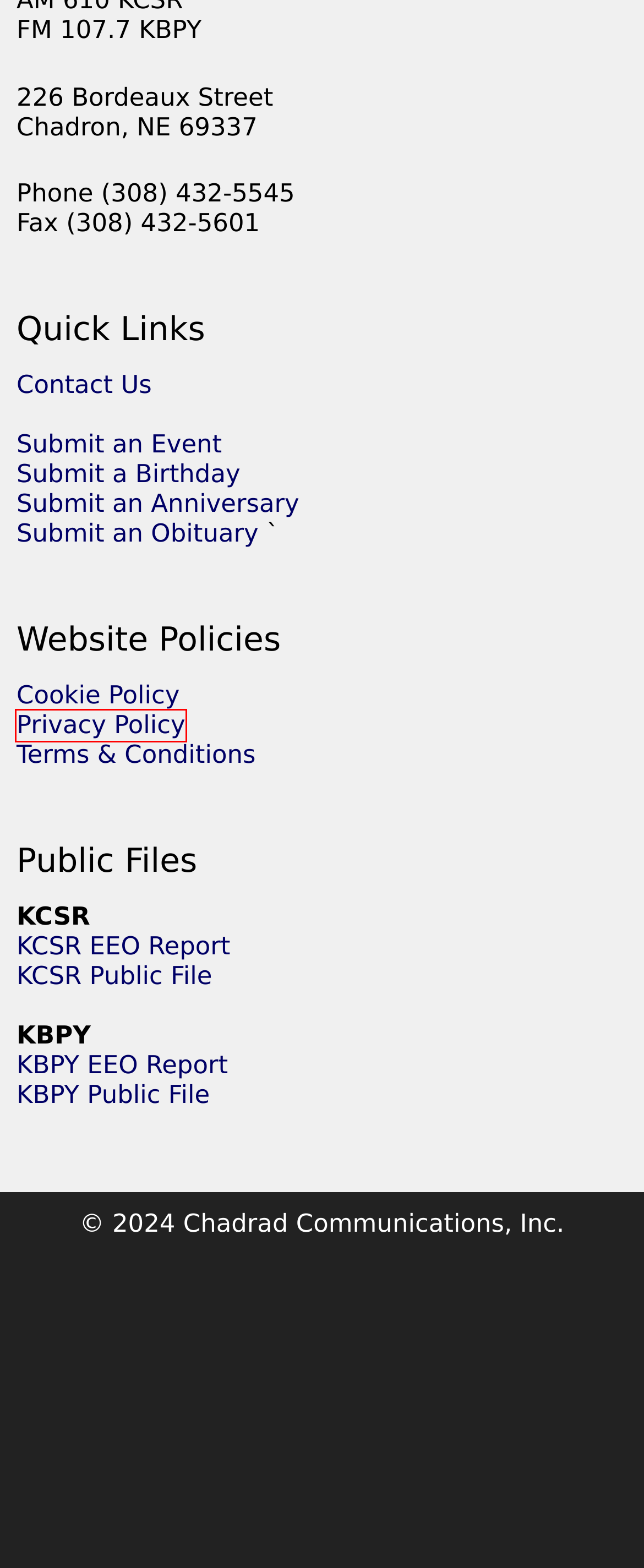Consider the screenshot of a webpage with a red bounding box around an element. Select the webpage description that best corresponds to the new page after clicking the element inside the red bounding box. Here are the candidates:
A. Privacy Policy – KCSR / KBPY
B. Birthday Club – KCSR / KBPY
C. Chadron Motor Company – KCSR / KBPY
D. Submit Obituary – KCSR / KBPY
E. Contact Us – KCSR / KBPY
F. Game Podcasts – KCSR / KBPY
G. KCSR / KBPY – chadronradio.com
H. Cookie Policy – KCSR / KBPY

A